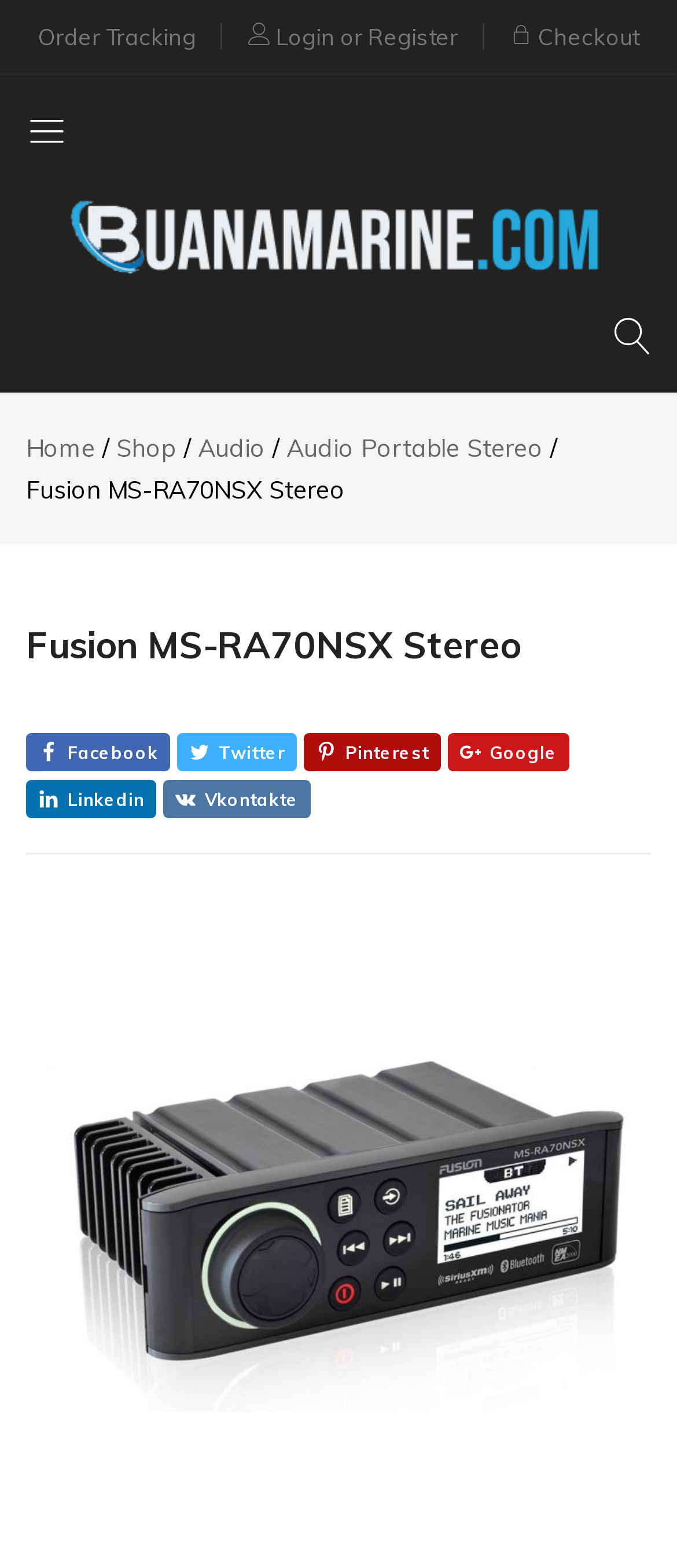Answer this question in one word or a short phrase: Is there a login or register link?

Yes